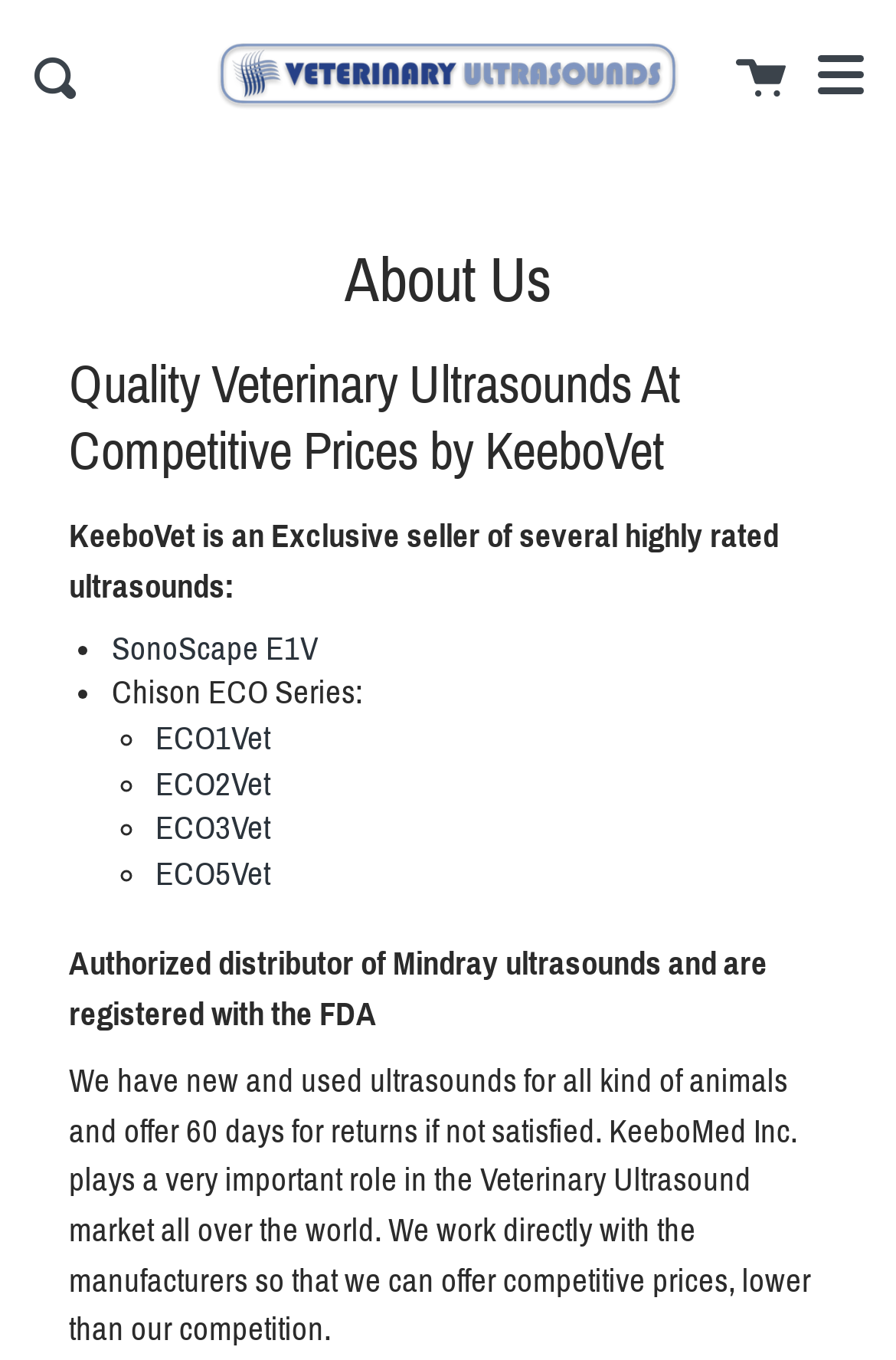What is the benefit of buying from KeeboMed?
Refer to the screenshot and respond with a concise word or phrase.

Competitive prices